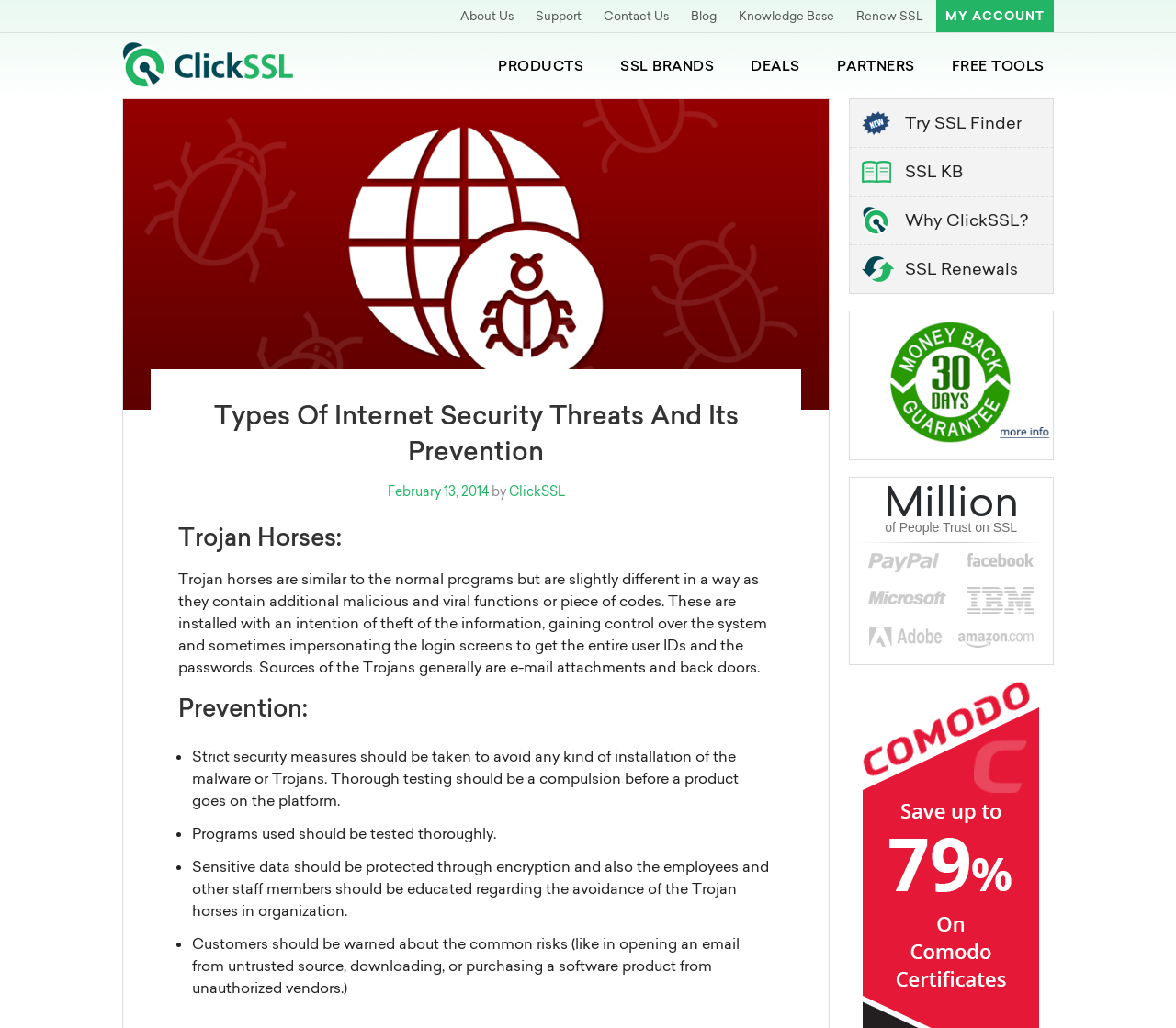How can customers be protected from Trojan horses?
Analyze the image and provide a thorough answer to the question.

The webpage suggests that customers should be warned about common risks, such as opening emails from untrusted sources, downloading, or purchasing software products from unauthorized vendors, to avoid the installation of Trojan horses.